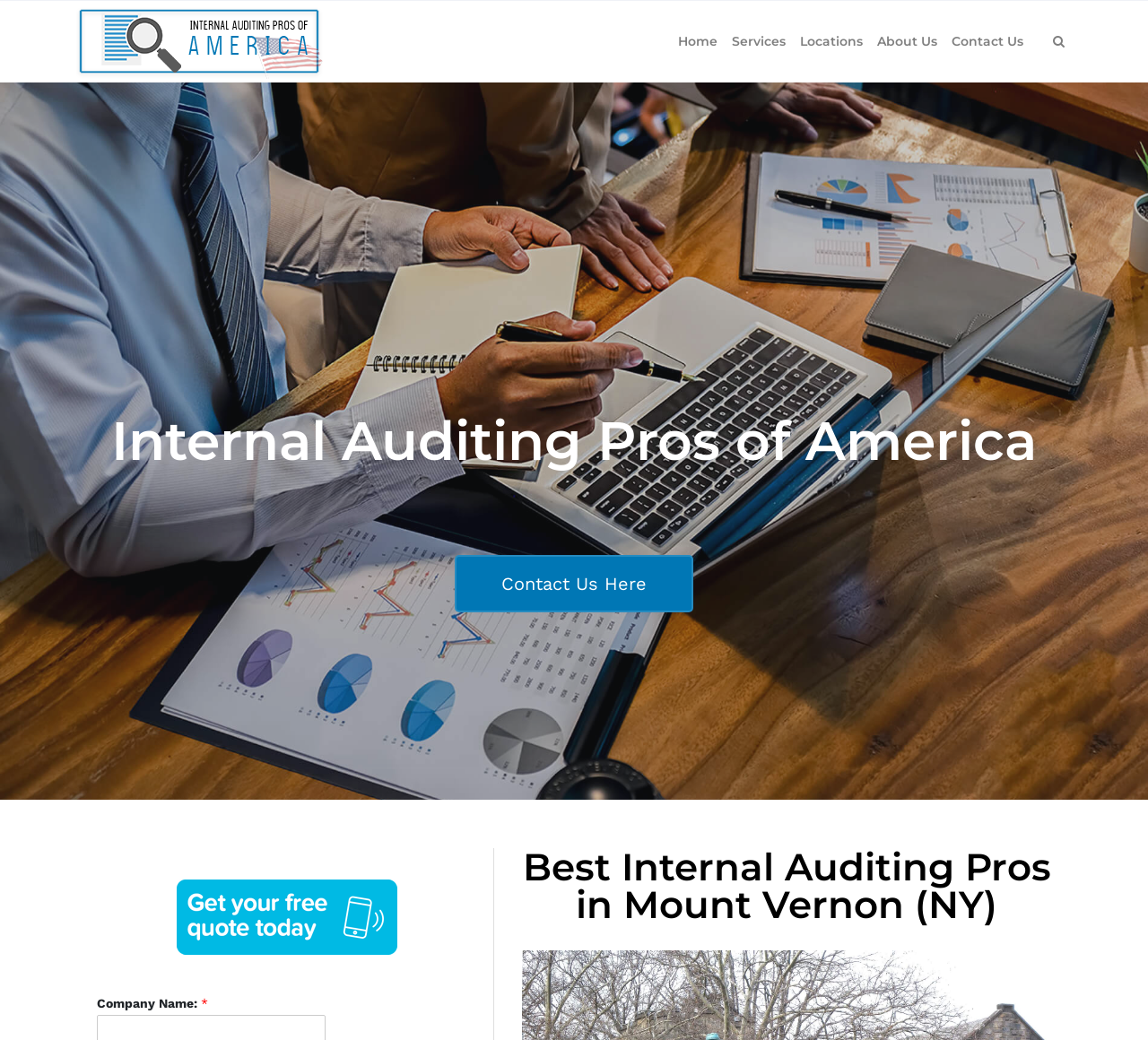Answer succinctly with a single word or phrase:
How many navigation links are at the top of the page?

5